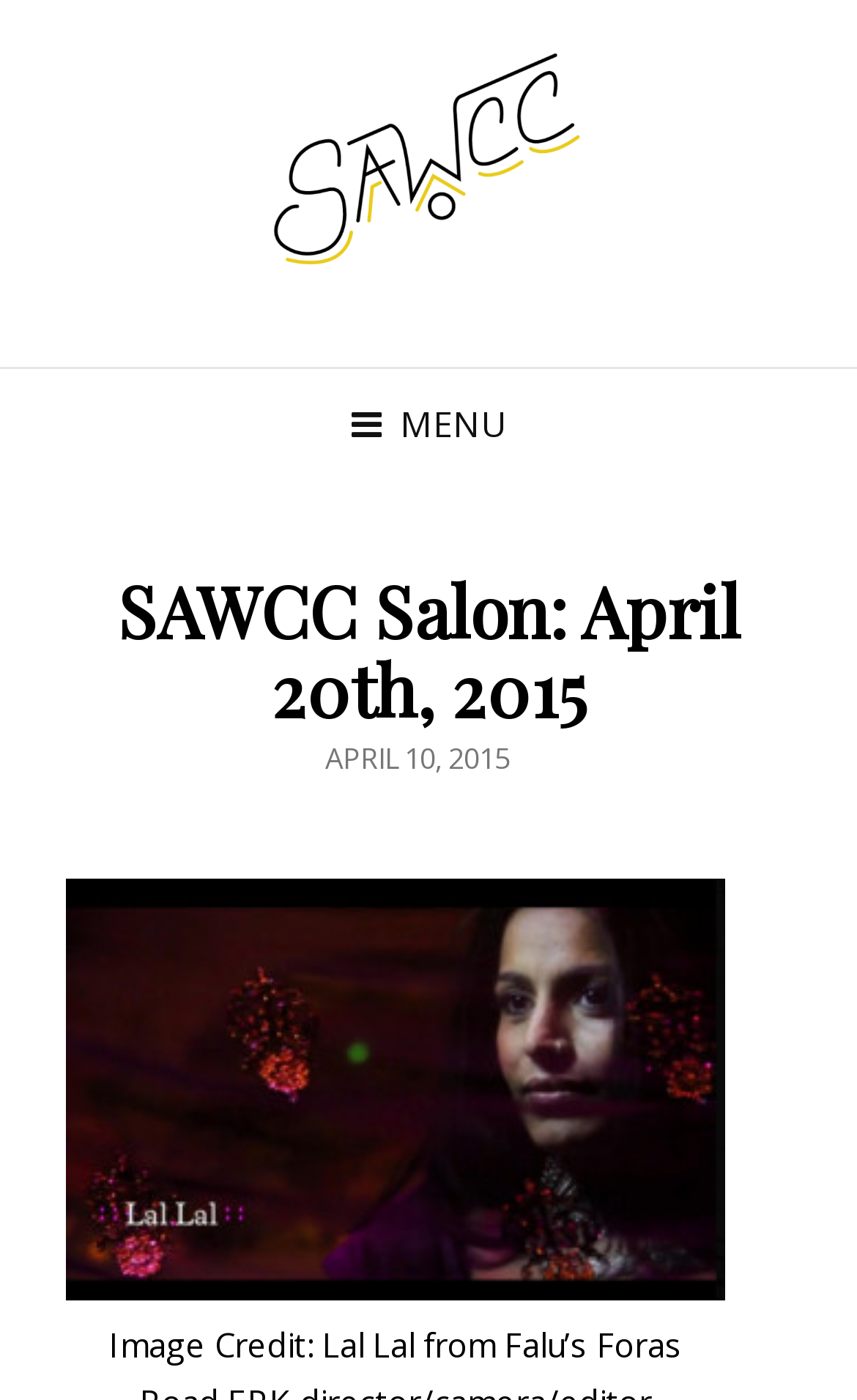Who is the director of Falu's Foras Road EPK?
Give a single word or phrase as your answer by examining the image.

Shilpa Mankikar